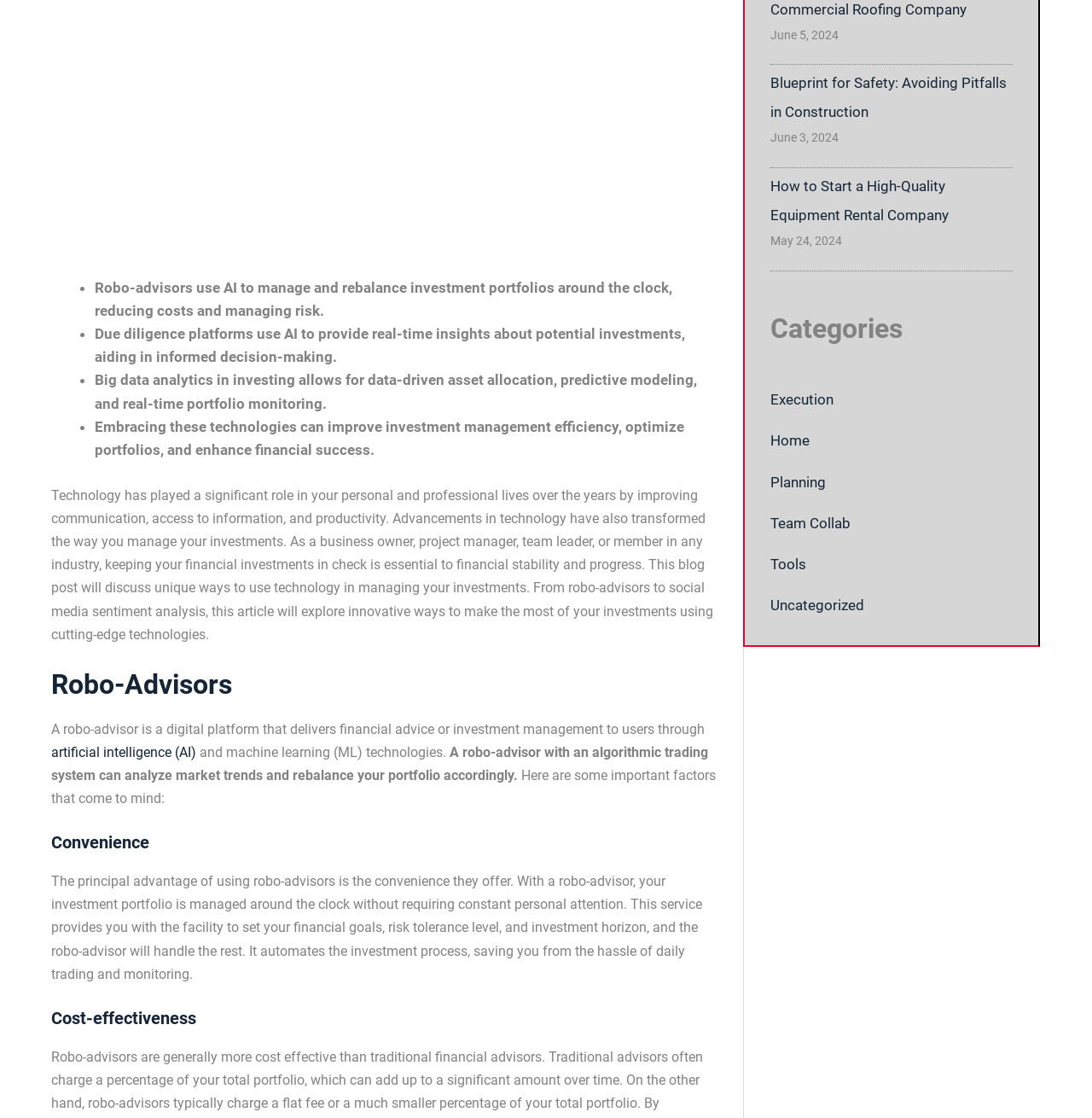Provide the bounding box coordinates of the HTML element described by the text: "Team Collab".

[0.705, 0.46, 0.779, 0.475]